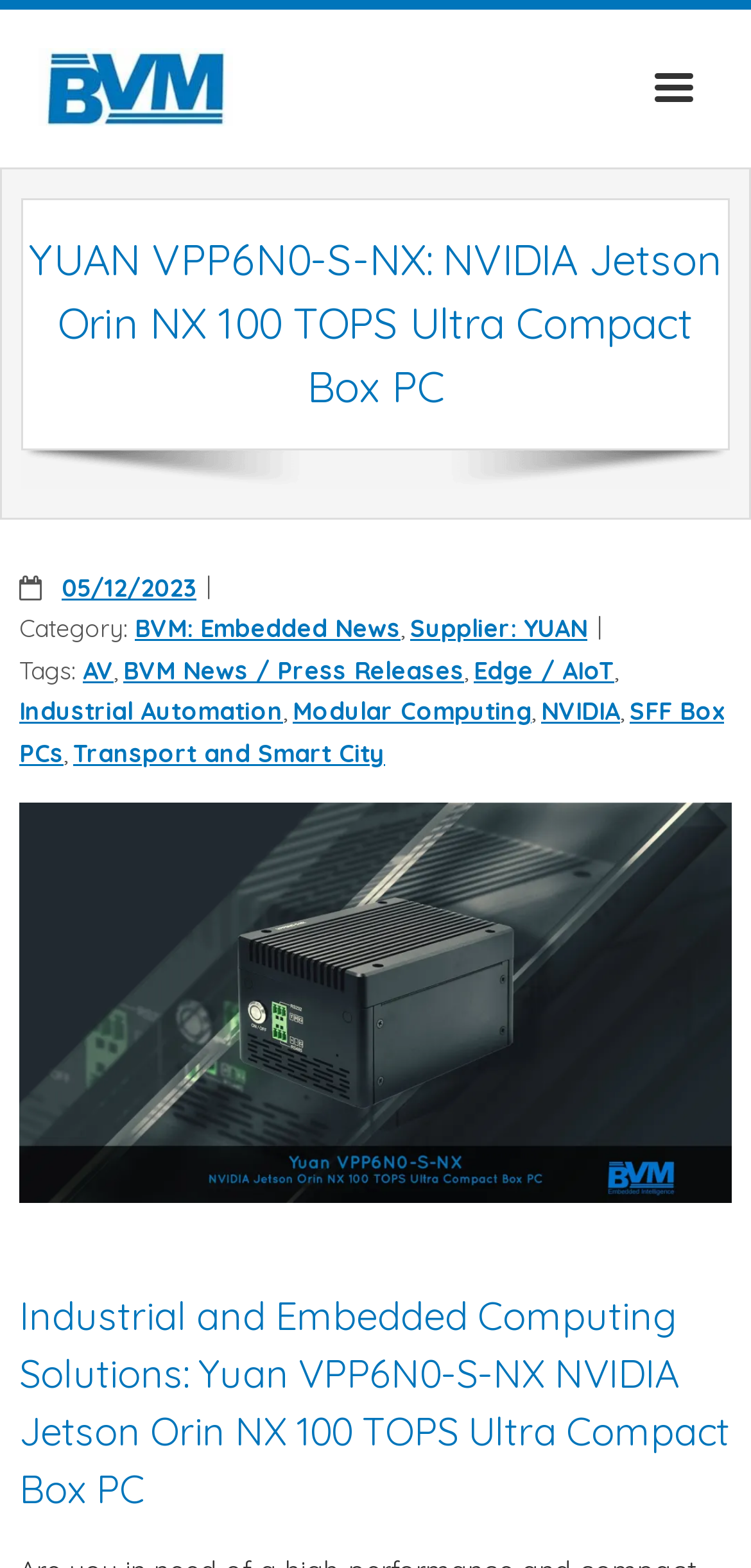Please mark the clickable region by giving the bounding box coordinates needed to complete this instruction: "Read the news from 05/12/2023".

[0.082, 0.365, 0.262, 0.384]